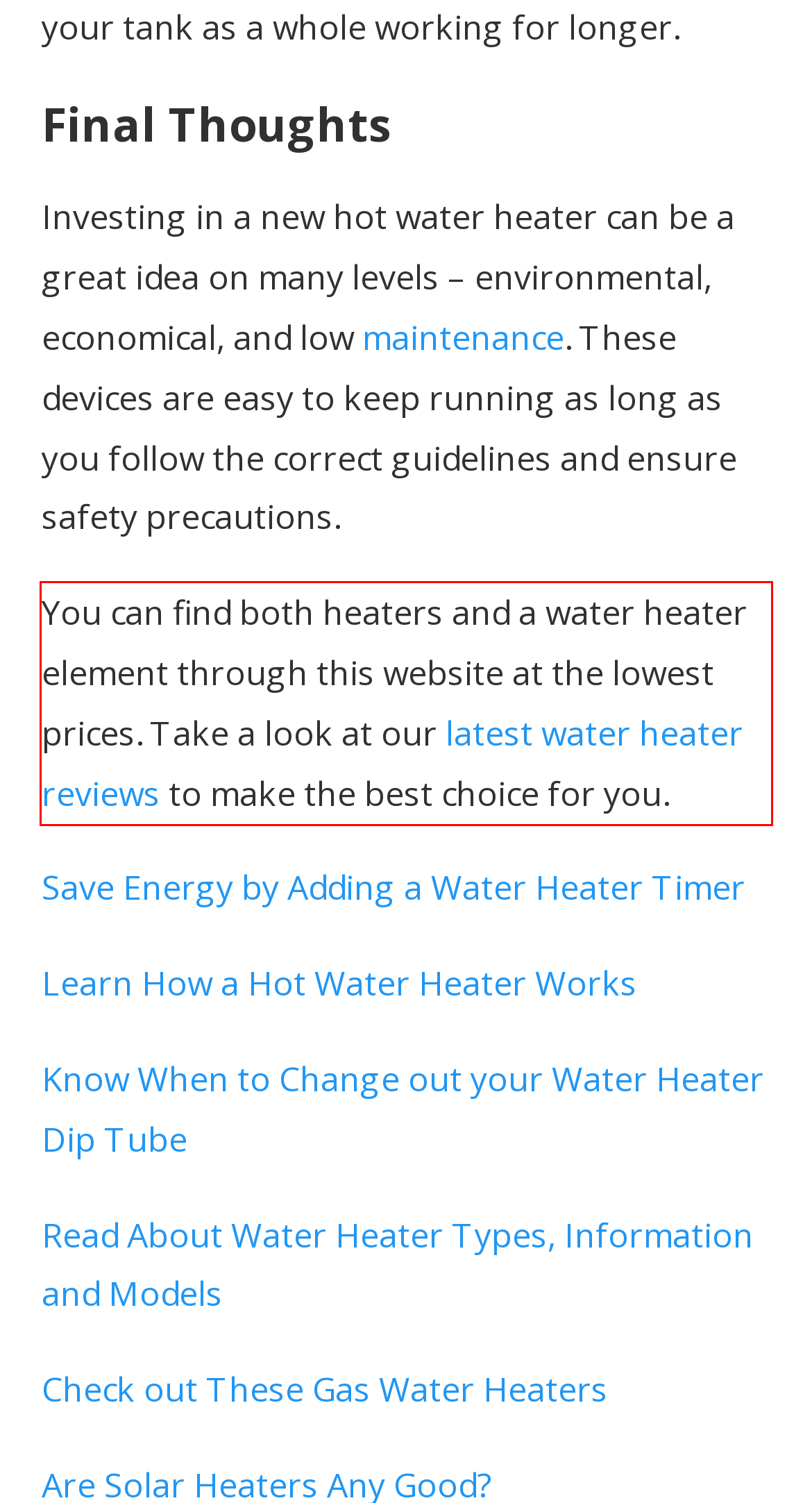Please identify and extract the text content from the UI element encased in a red bounding box on the provided webpage screenshot.

You can find both heaters and a water heater element through this website at the lowest prices. Take a look at our latest water heater reviews to make the best choice for you.